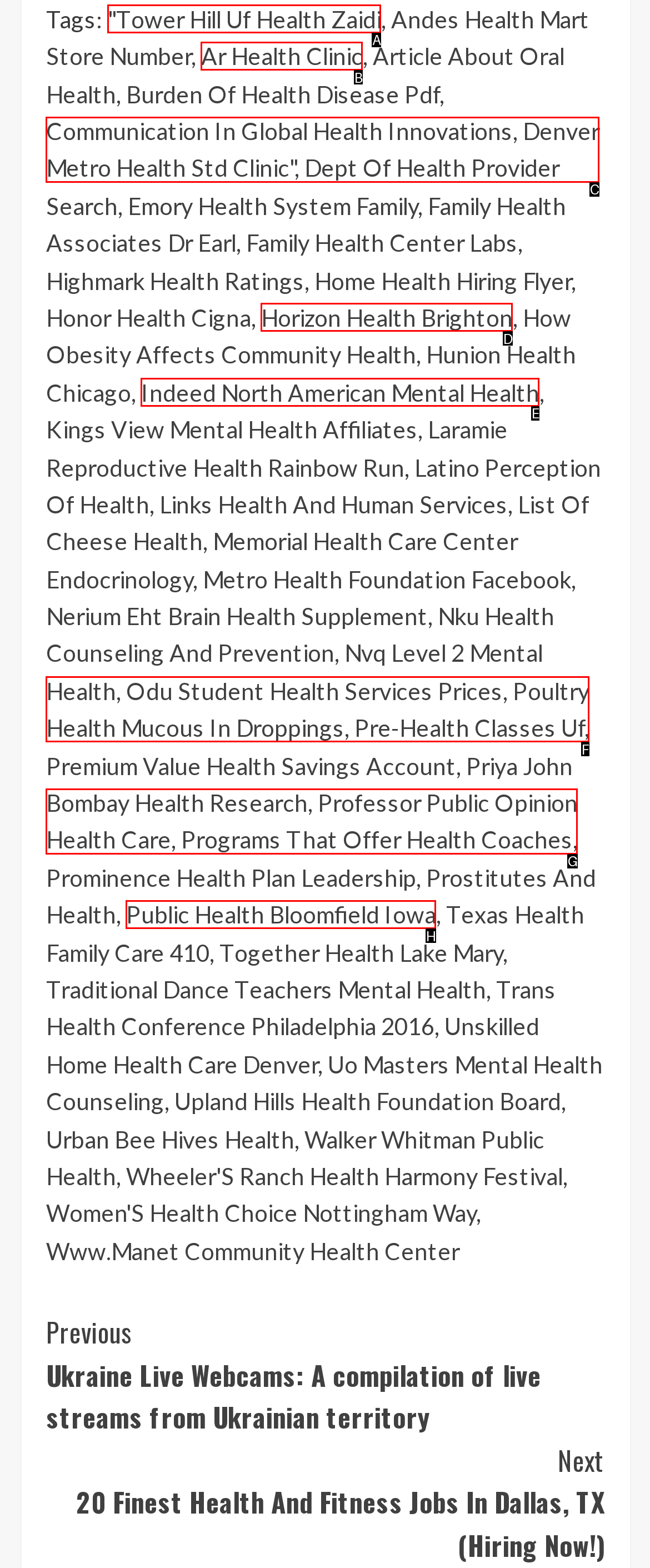Determine the letter of the element I should select to fulfill the following instruction: Click on 'Tower Hill Uf Health Zaidi'. Just provide the letter.

A